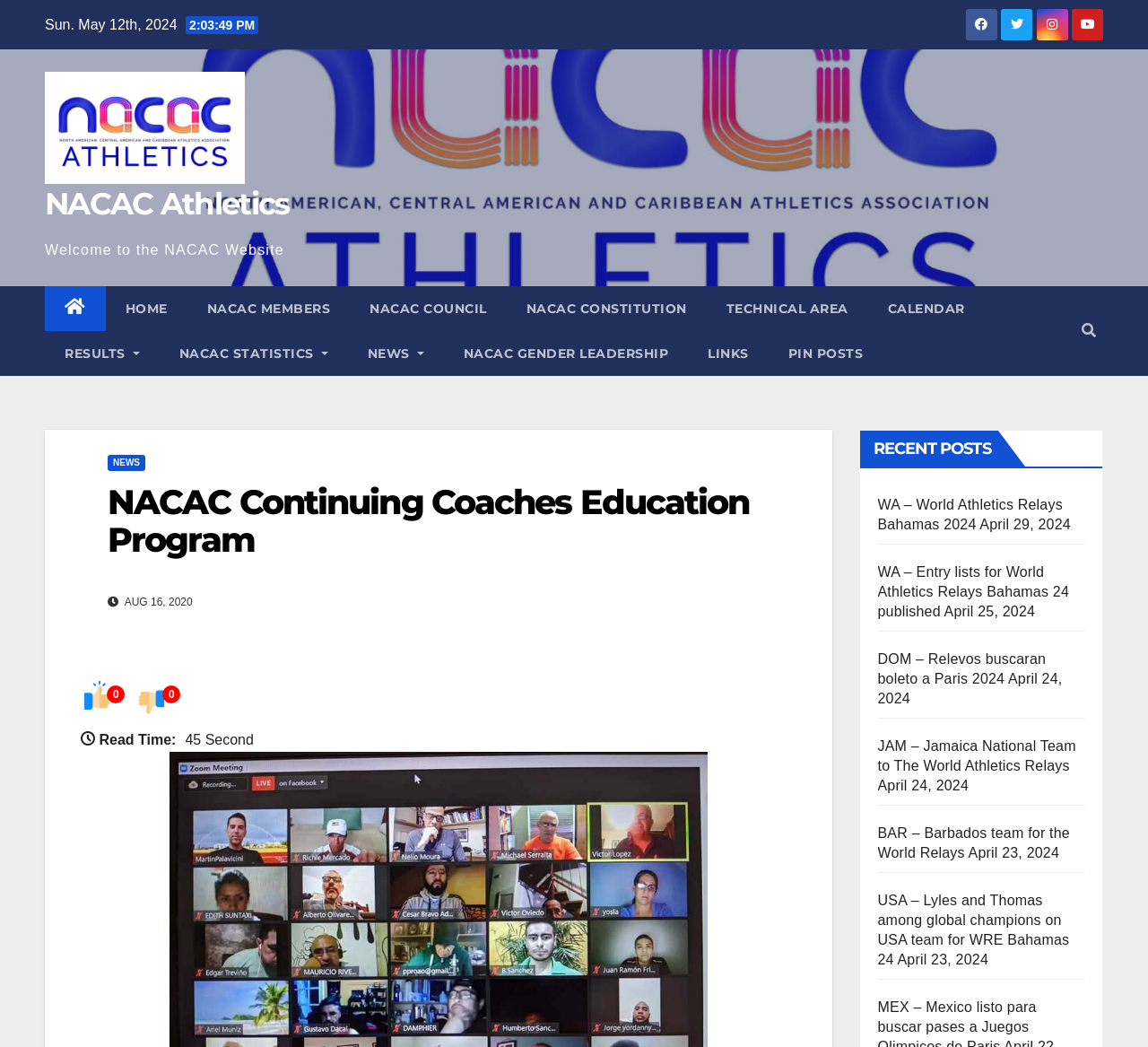Please provide a short answer using a single word or phrase for the question:
How many links are there in the navigation menu?

11